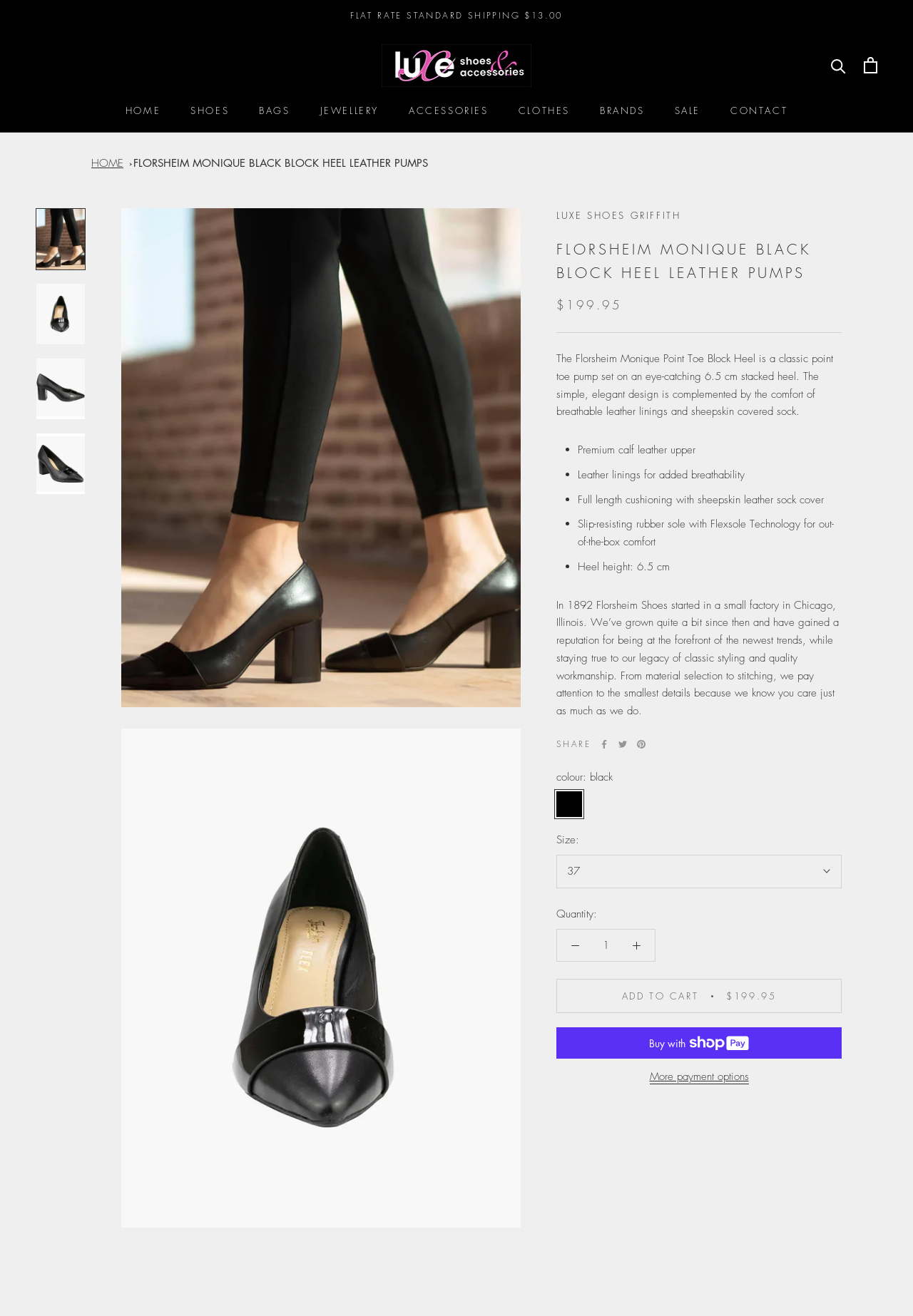Pinpoint the bounding box coordinates of the clickable area necessary to execute the following instruction: "Learn about REMOTE ACCESS". The coordinates should be given as four float numbers between 0 and 1, namely [left, top, right, bottom].

None